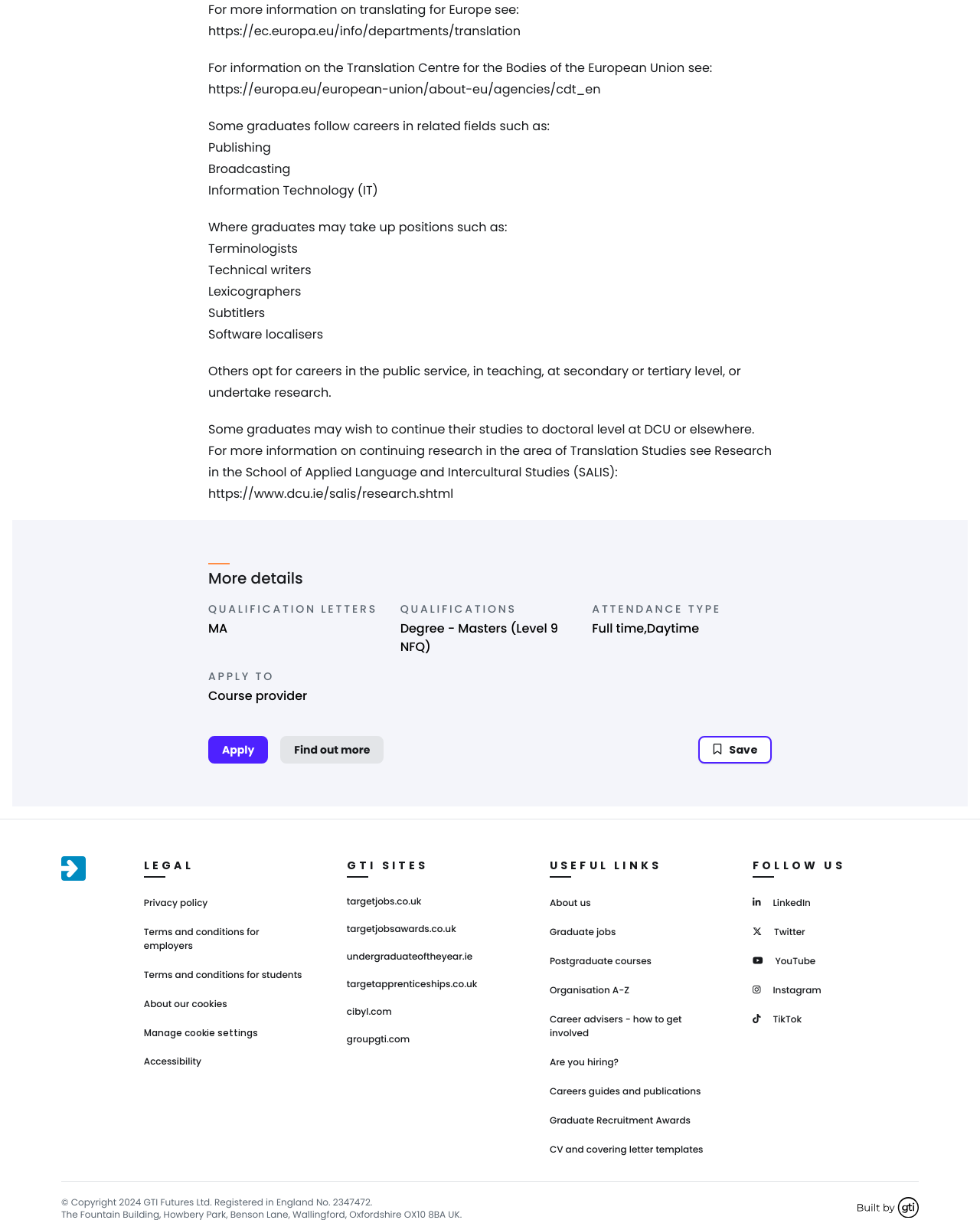Please locate the bounding box coordinates of the element that needs to be clicked to achieve the following instruction: "Read the 'Gov Cooper should end duplicative and historically racist gun policies' article". The coordinates should be four float numbers between 0 and 1, i.e., [left, top, right, bottom].

None